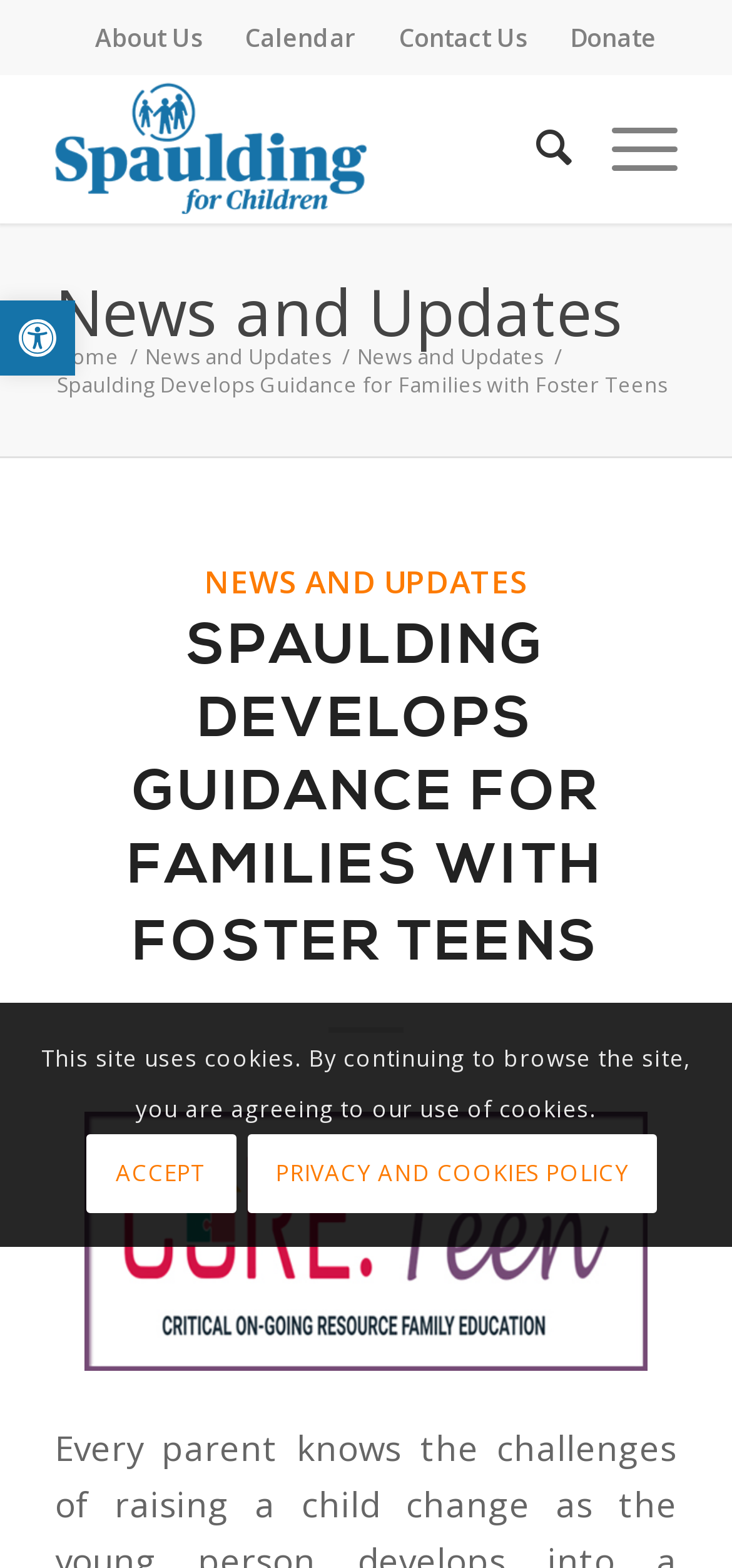Can you identify the bounding box coordinates of the clickable region needed to carry out this instruction: 'Learn more about Religious Product News'? The coordinates should be four float numbers within the range of 0 to 1, stated as [left, top, right, bottom].

None